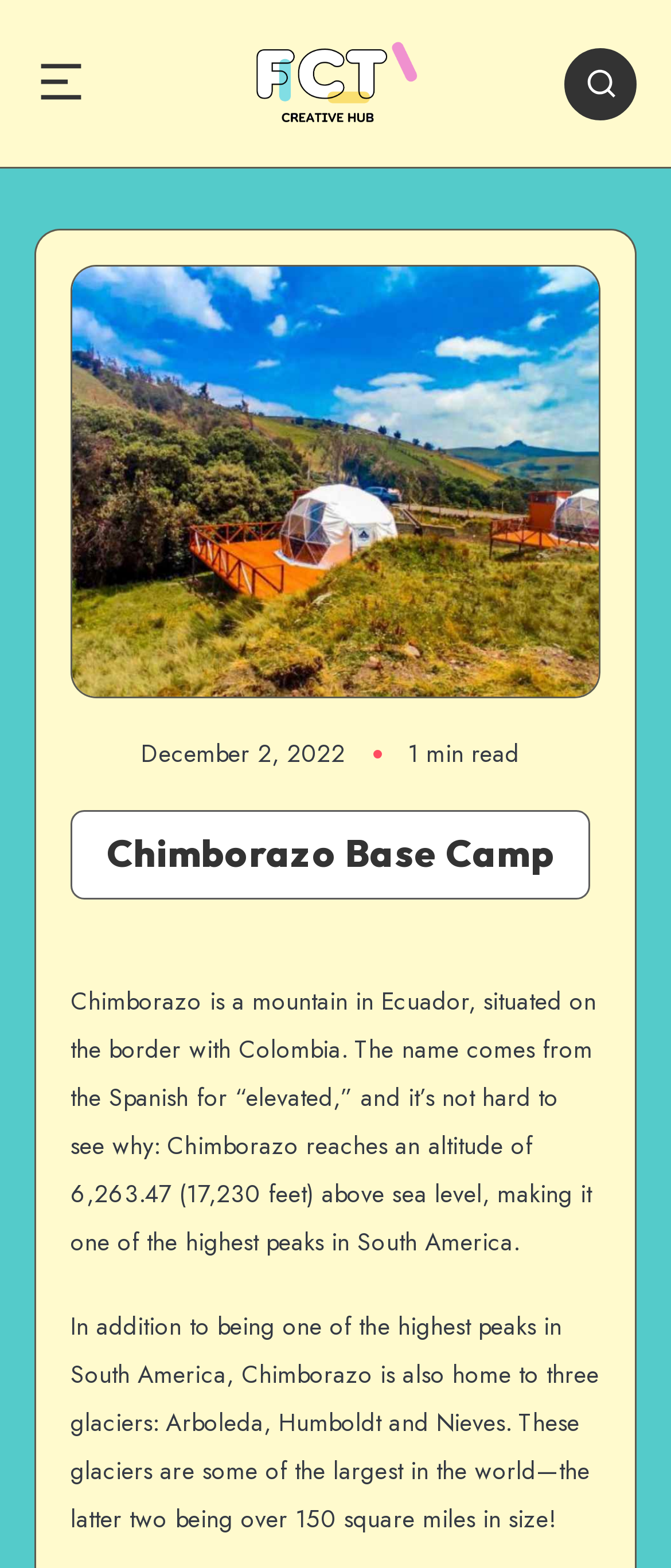Craft a detailed narrative of the webpage's structure and content.

The webpage is about Chimborazo Base Camp, with a prominent image of the mountain at the top, taking up about a quarter of the screen. Below the image, there is a header section with a time stamp indicating the article was published on December 2, 2022, and an estimated reading time of 1 minute. 

The main content of the webpage is divided into two paragraphs. The first paragraph describes Chimborazo as a mountain in Ecuador, situated on the border with Colombia, and explains the origin of its name. It also mentions the mountain's altitude, making it one of the highest peaks in South America. 

The second paragraph provides additional information about Chimborazo, stating that it is home to three glaciers: Arboleda, Humboldt, and Nieves. These glaciers are notable for their large size, with the latter two covering over 150 square miles.

At the top right corner of the screen, there are two links: "FCT" and "Search", each accompanied by an image. The "FCT" link is situated near the top of the screen, while the "Search" link is located slightly below it, closer to the right edge of the screen.